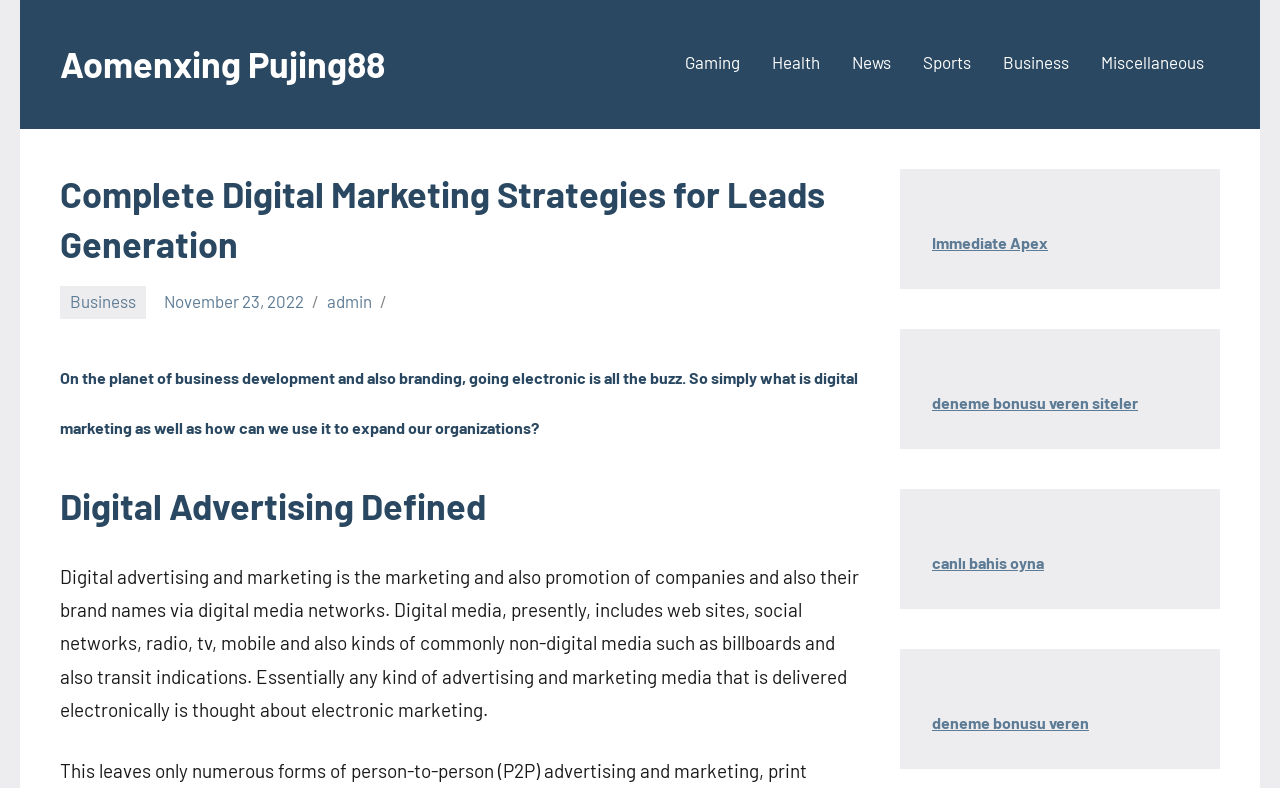What is the purpose of digital marketing?
Examine the image and give a concise answer in one word or a short phrase.

To grow businesses